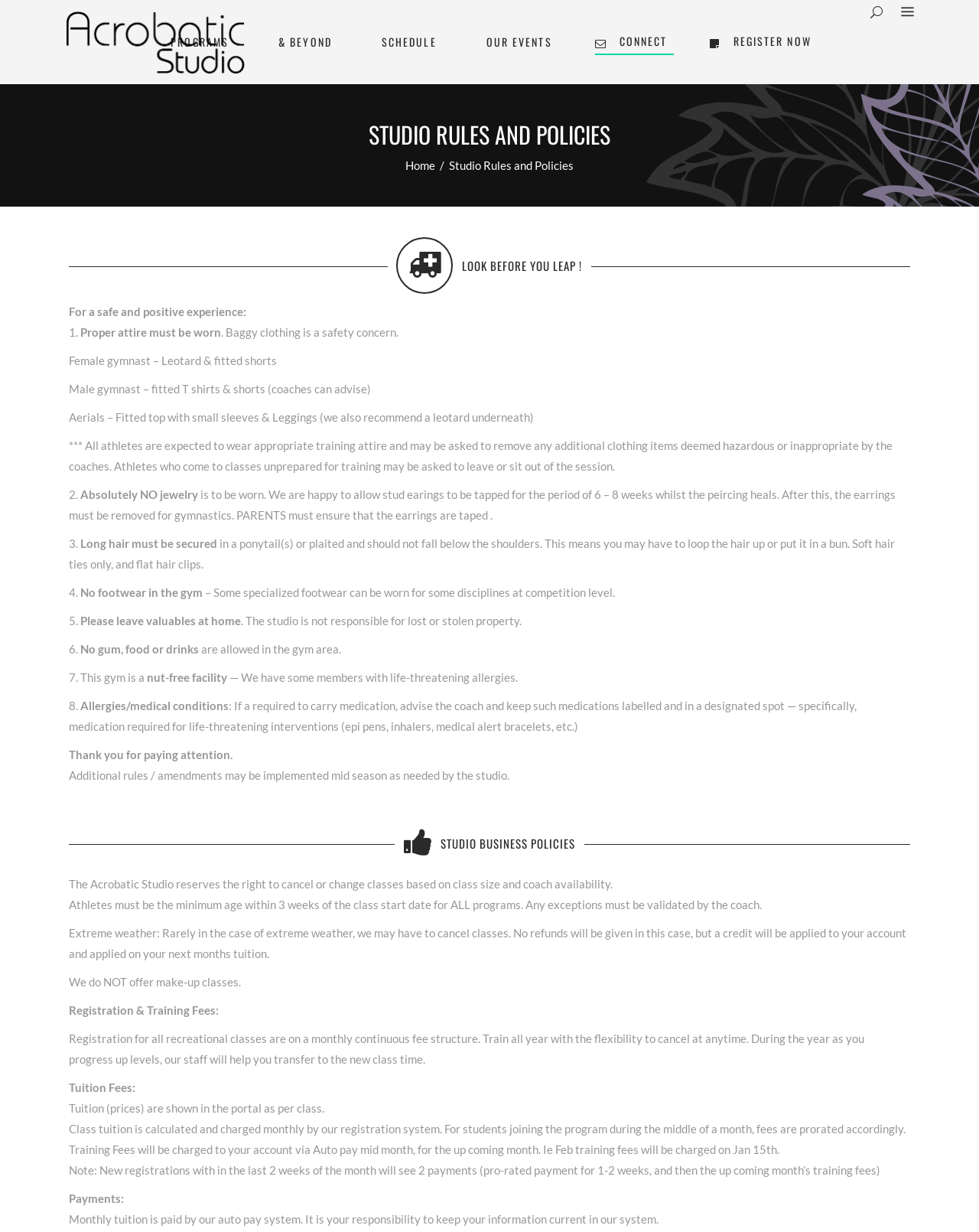Provide the bounding box coordinates of the HTML element described by the text: "Programs".

[0.149, 0.0, 0.259, 0.068]